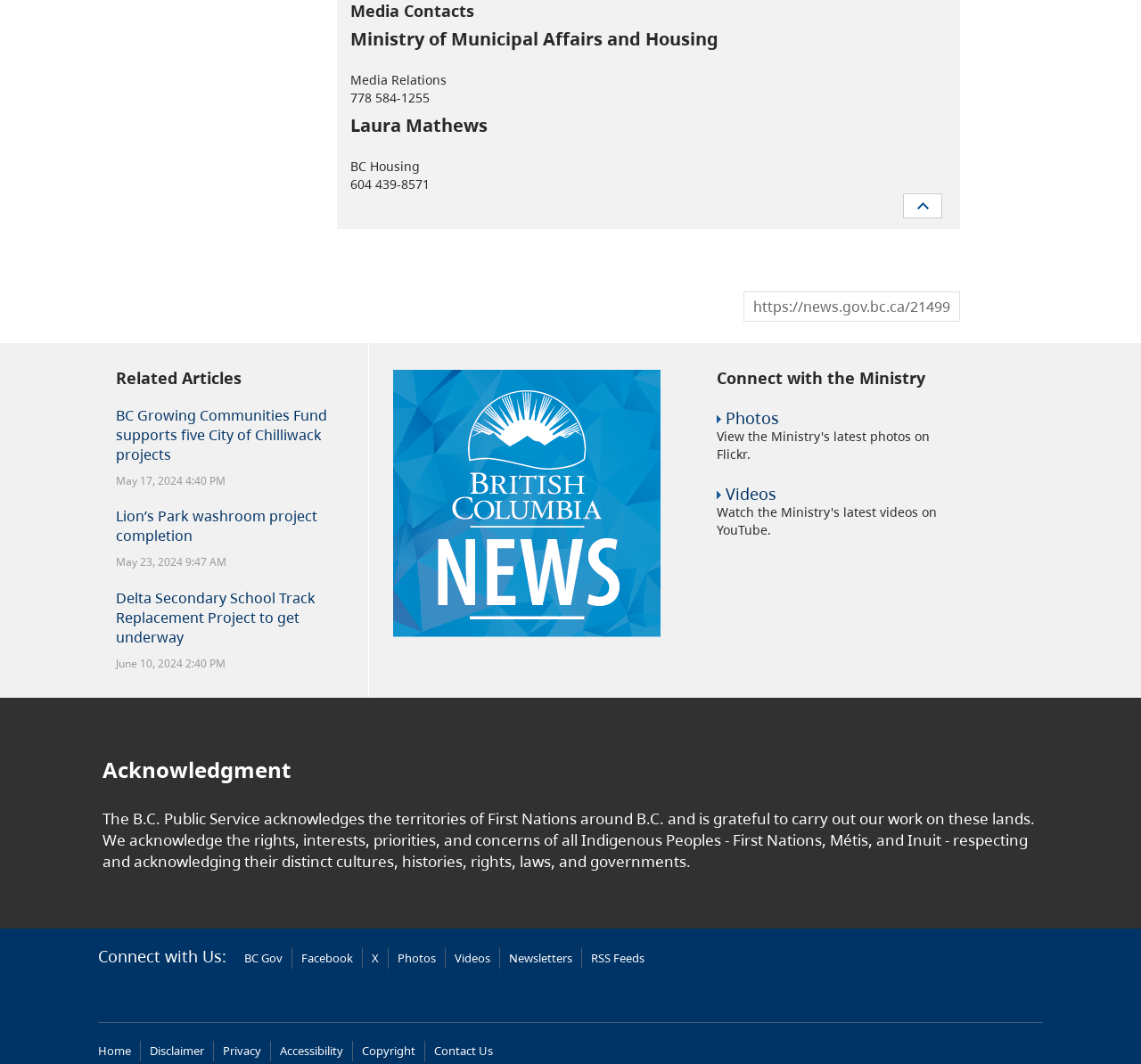Use the information in the screenshot to answer the question comprehensively: What is the acknowledgement statement about on the webpage?

I found the acknowledgement statement about on the webpage by looking at the StaticText element with the text 'The B.C. Public Service acknowledges the territories of First Nations around B.C. and is grateful to carry out our work on these lands...' which is located in the 'Acknowledgment' section.